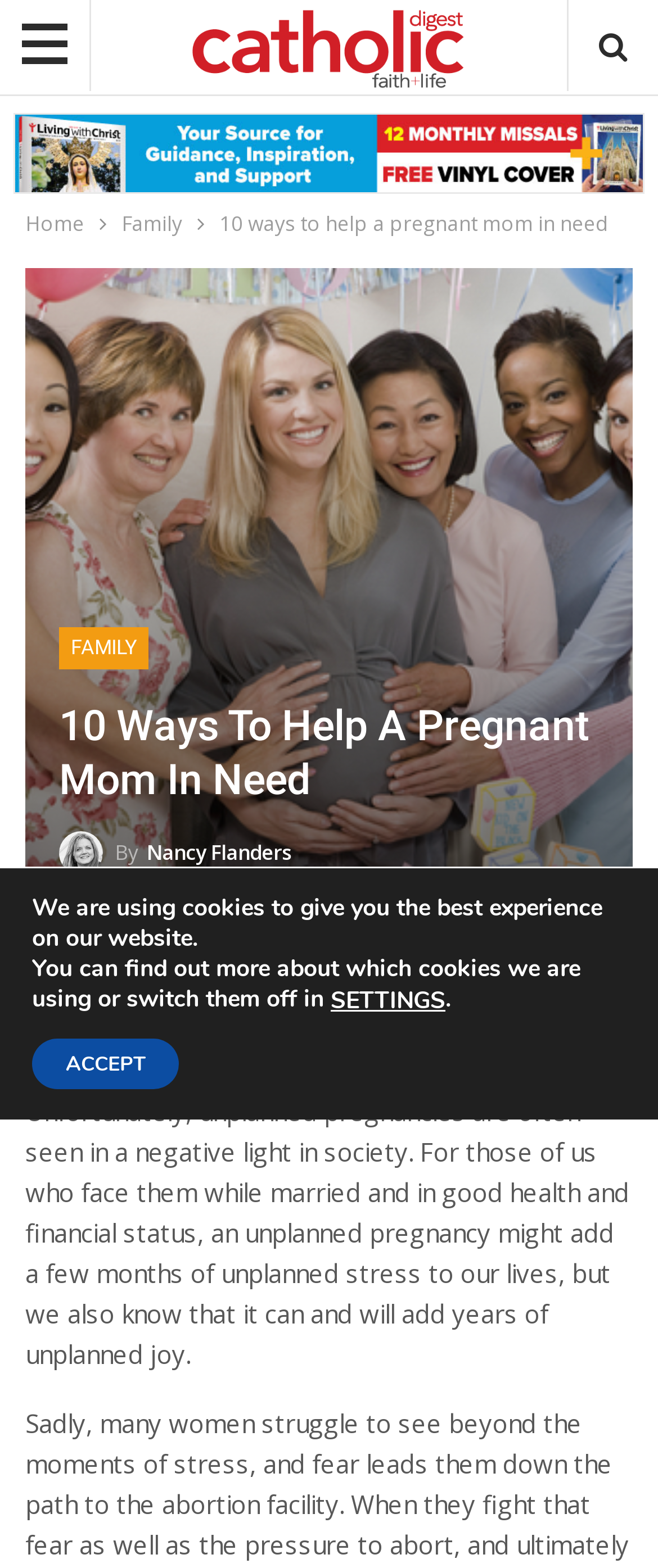What is the name of the website?
Using the image as a reference, give an elaborate response to the question.

The name of the website can be found at the top of the webpage, where it says 'Catholic Digest' in a link format.